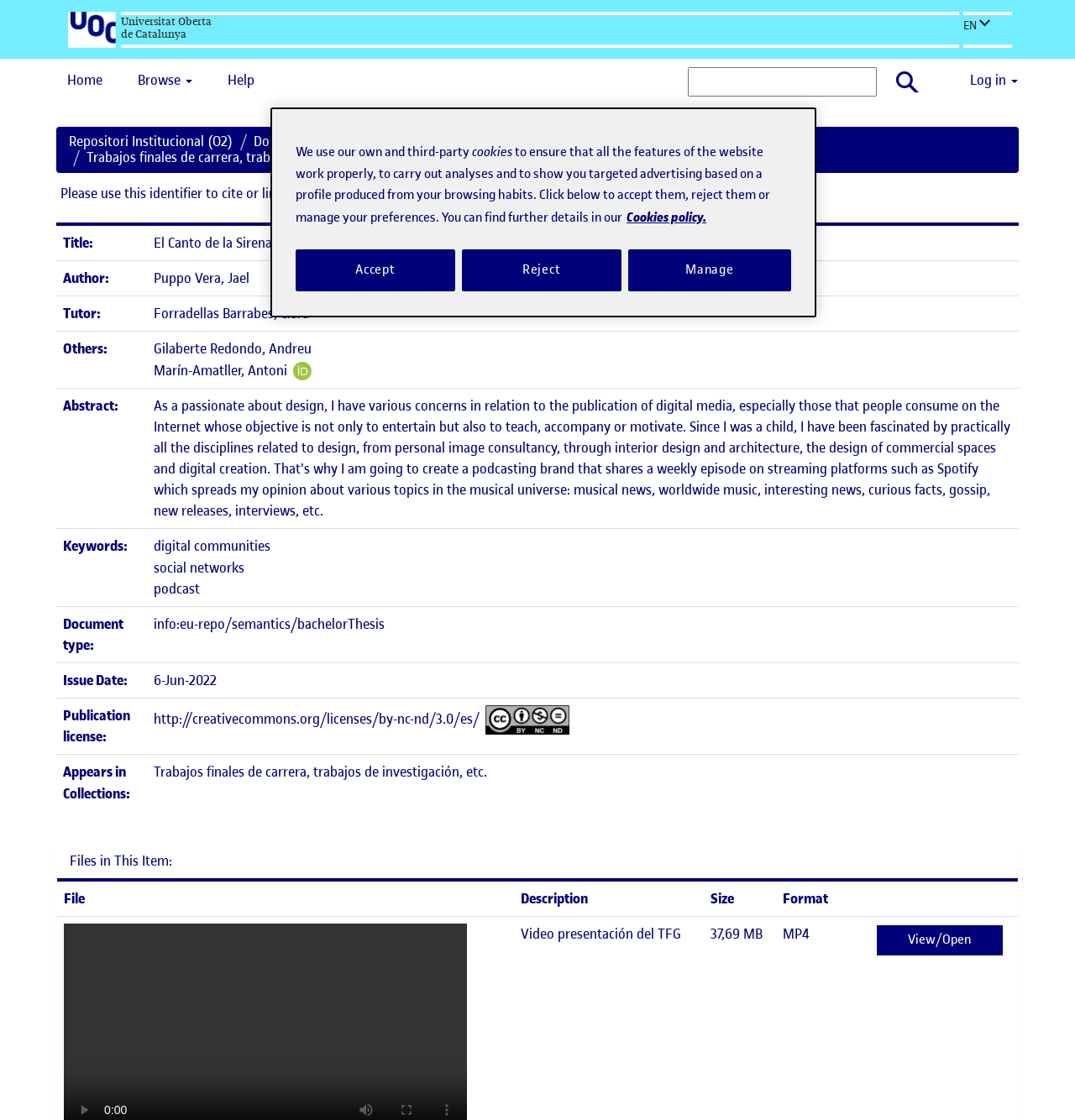Pinpoint the bounding box coordinates of the area that should be clicked to complete the following instruction: "Search for something". The coordinates must be given as four float numbers between 0 and 1, i.e., [left, top, right, bottom].

[0.64, 0.06, 0.816, 0.086]